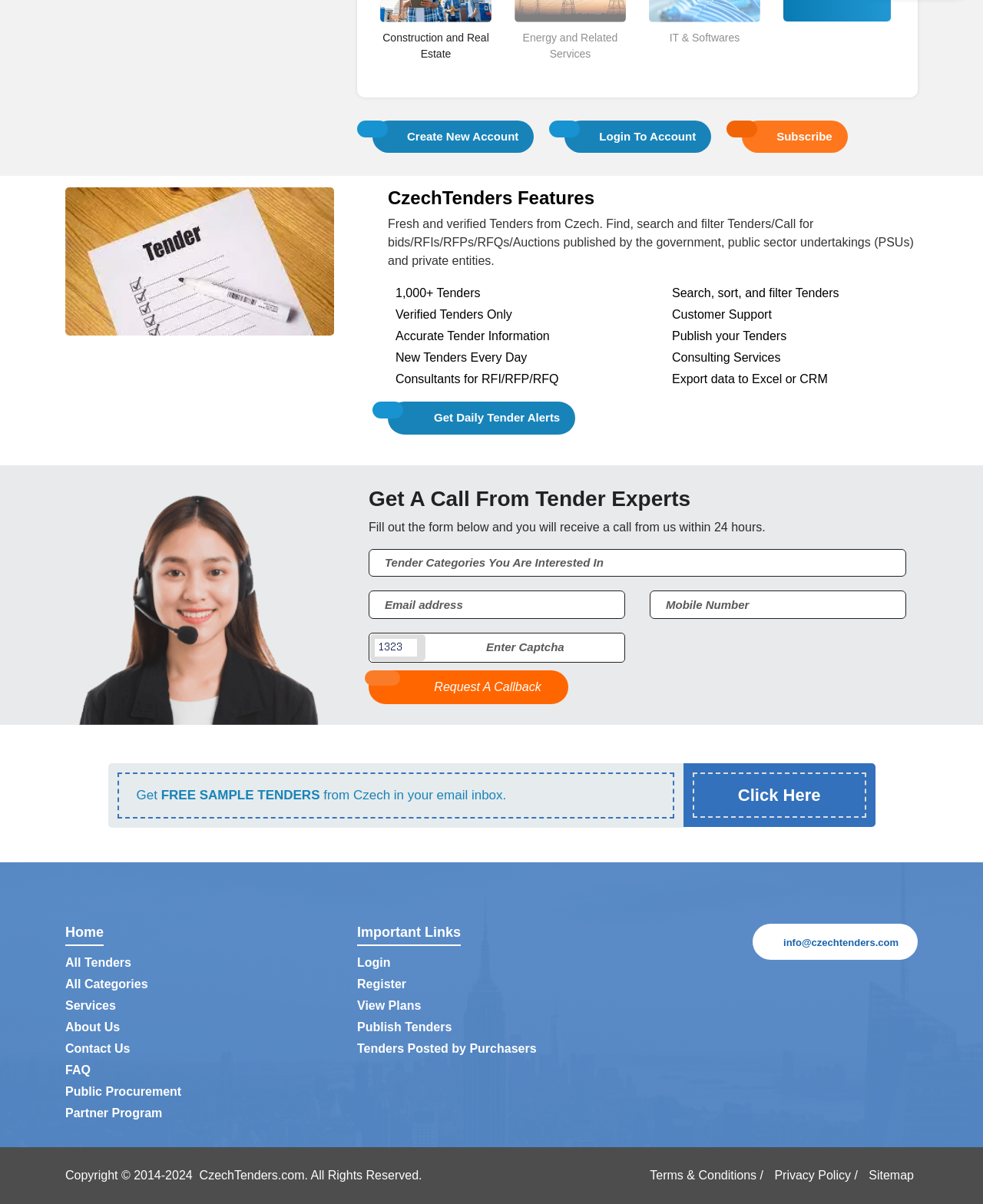What is the contact email address of CzechTenders?
Using the image, respond with a single word or phrase.

info@czechtenders.com